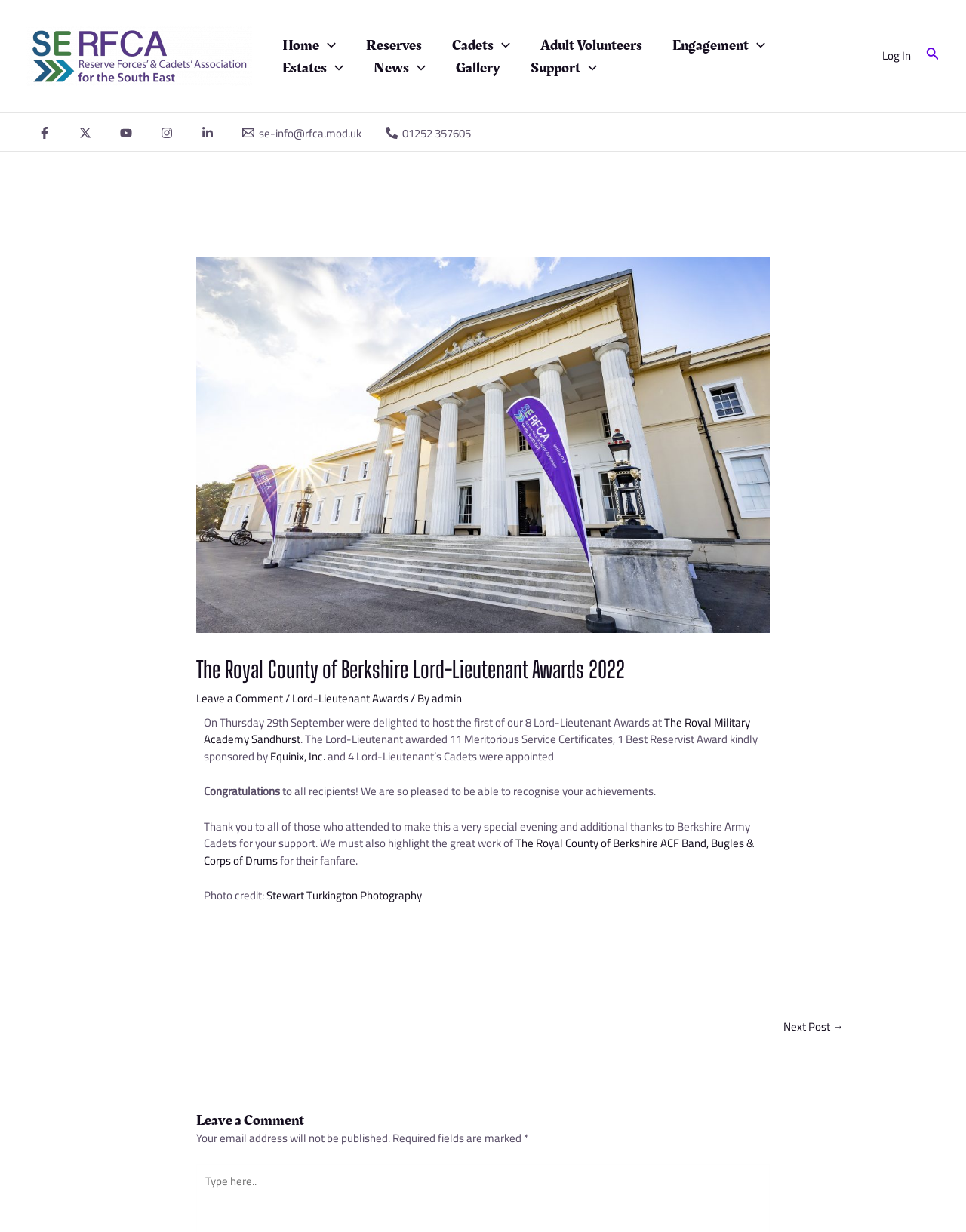Can you provide the bounding box coordinates for the element that should be clicked to implement the instruction: "Visit the Facebook page"?

[0.035, 0.103, 0.062, 0.113]